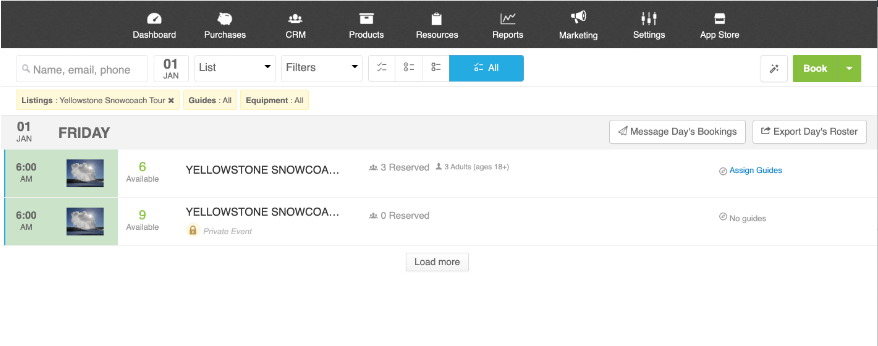Respond to the question below with a single word or phrase: What is the purpose of the 'Message day's bookings' option?

To send messages